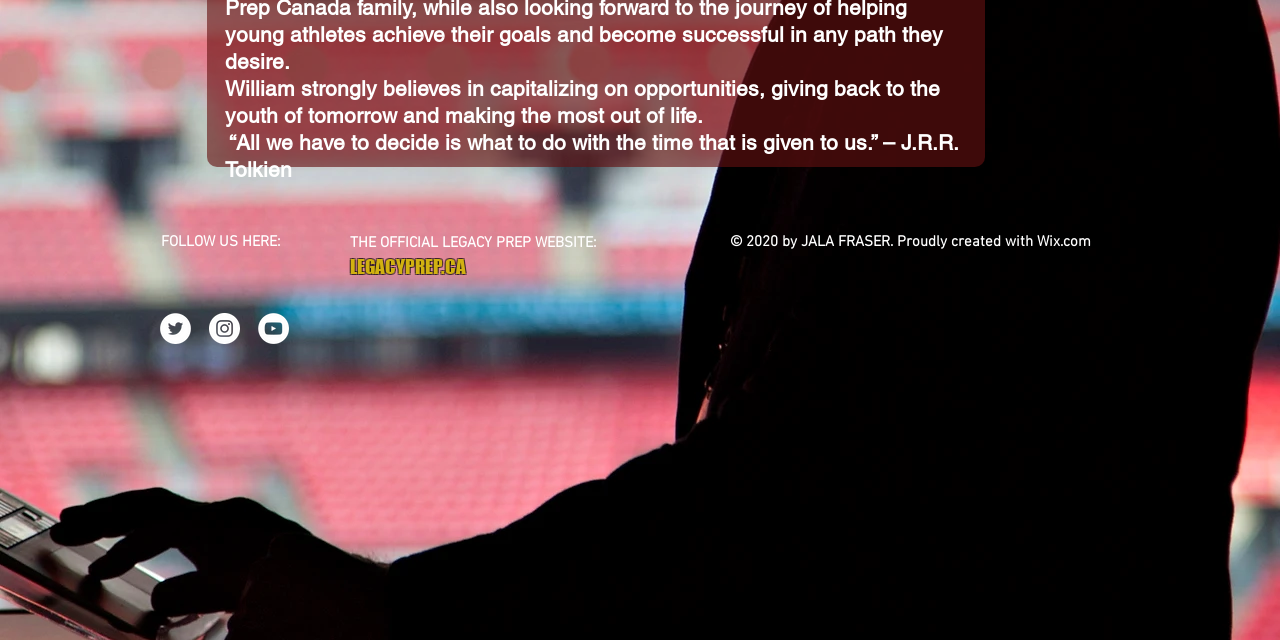Provide the bounding box coordinates of the HTML element this sentence describes: "aria-label="YouTube - White Circle"". The bounding box coordinates consist of four float numbers between 0 and 1, i.e., [left, top, right, bottom].

[0.202, 0.489, 0.226, 0.538]